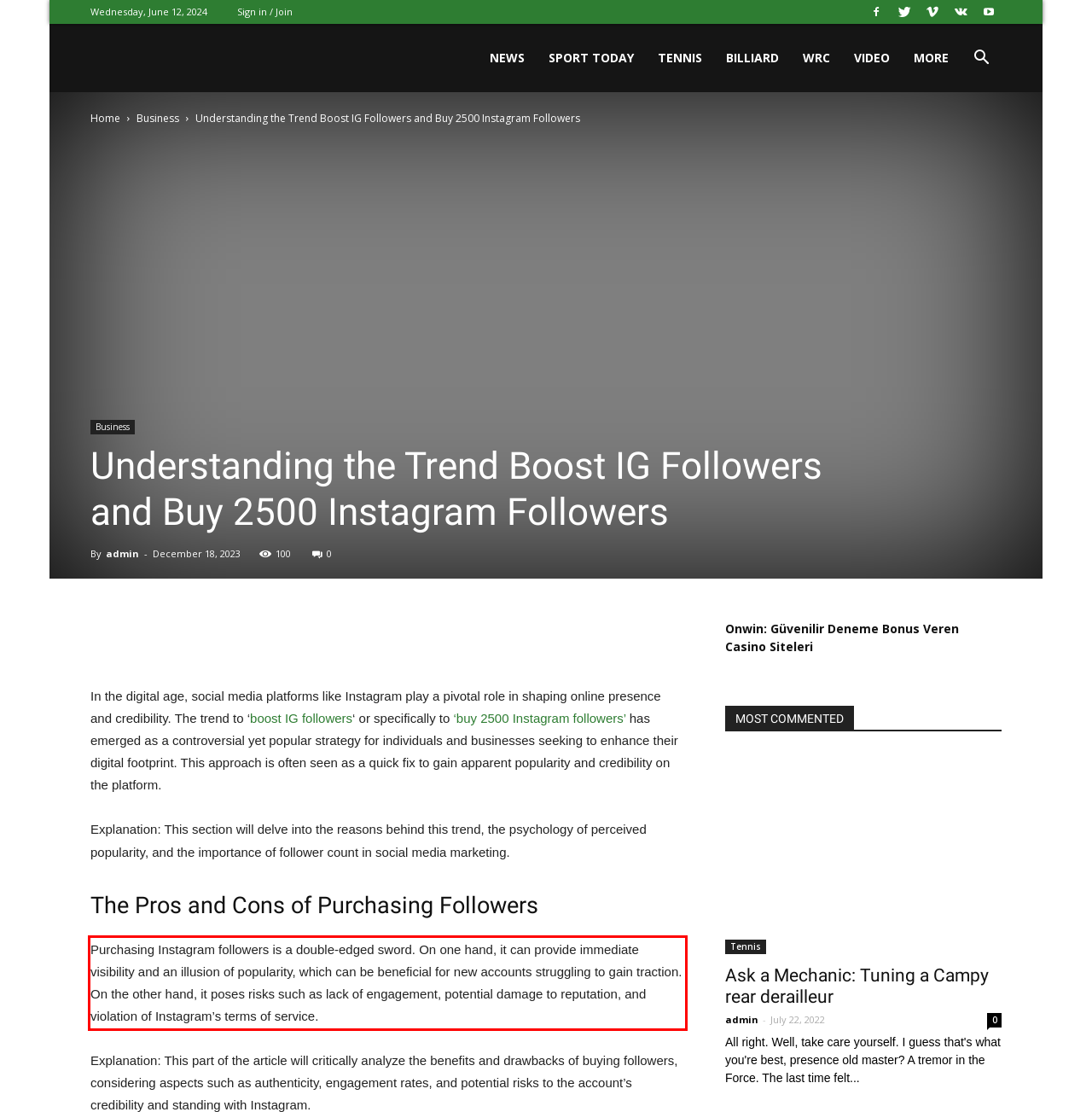Identify the text inside the red bounding box in the provided webpage screenshot and transcribe it.

Purchasing Instagram followers is a double-edged sword. On one hand, it can provide immediate visibility and an illusion of popularity, which can be beneficial for new accounts struggling to gain traction. On the other hand, it poses risks such as lack of engagement, potential damage to reputation, and violation of Instagram’s terms of service.